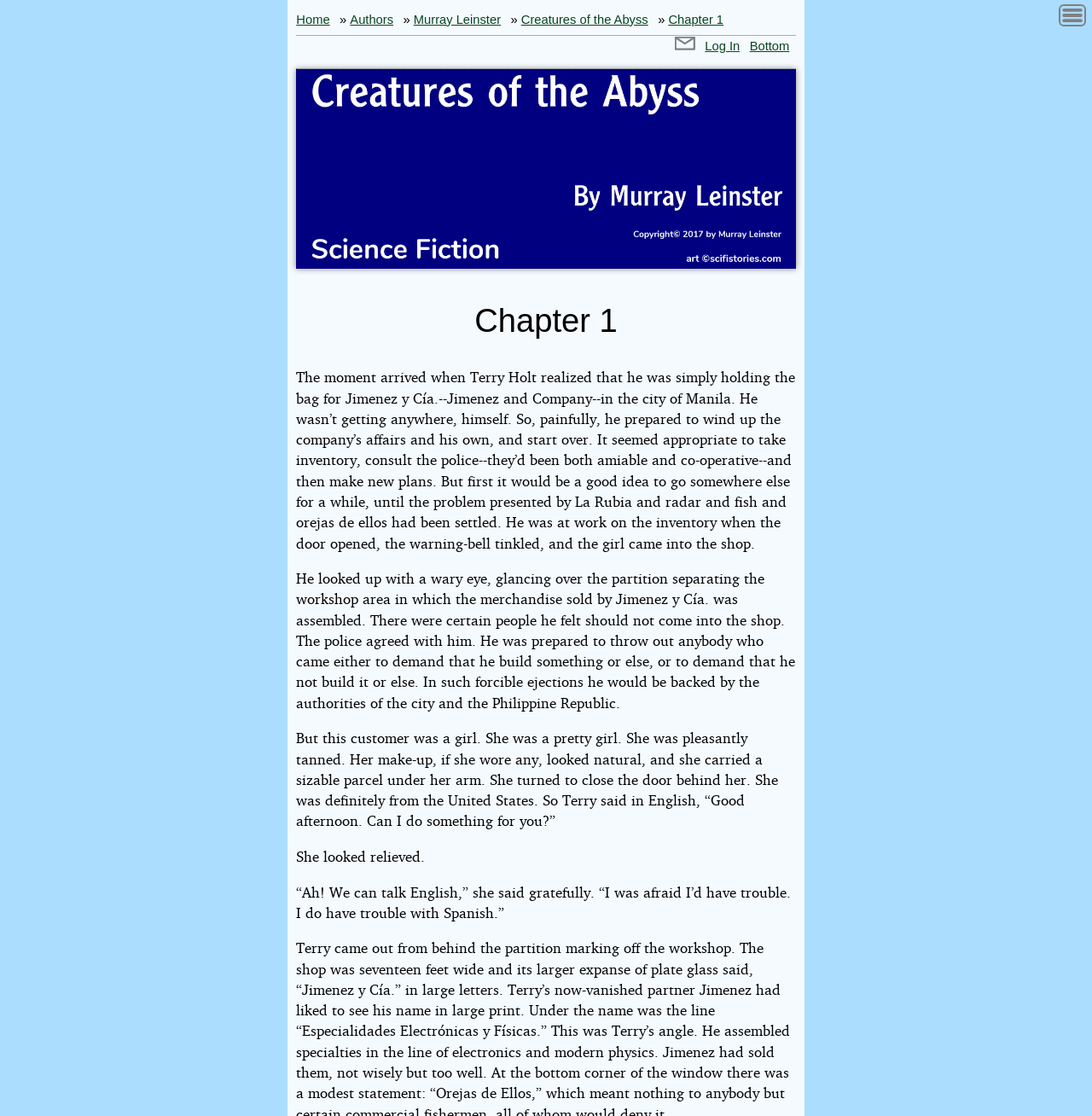Can you find the bounding box coordinates of the area I should click to execute the following instruction: "Log In"?

[0.646, 0.032, 0.678, 0.051]